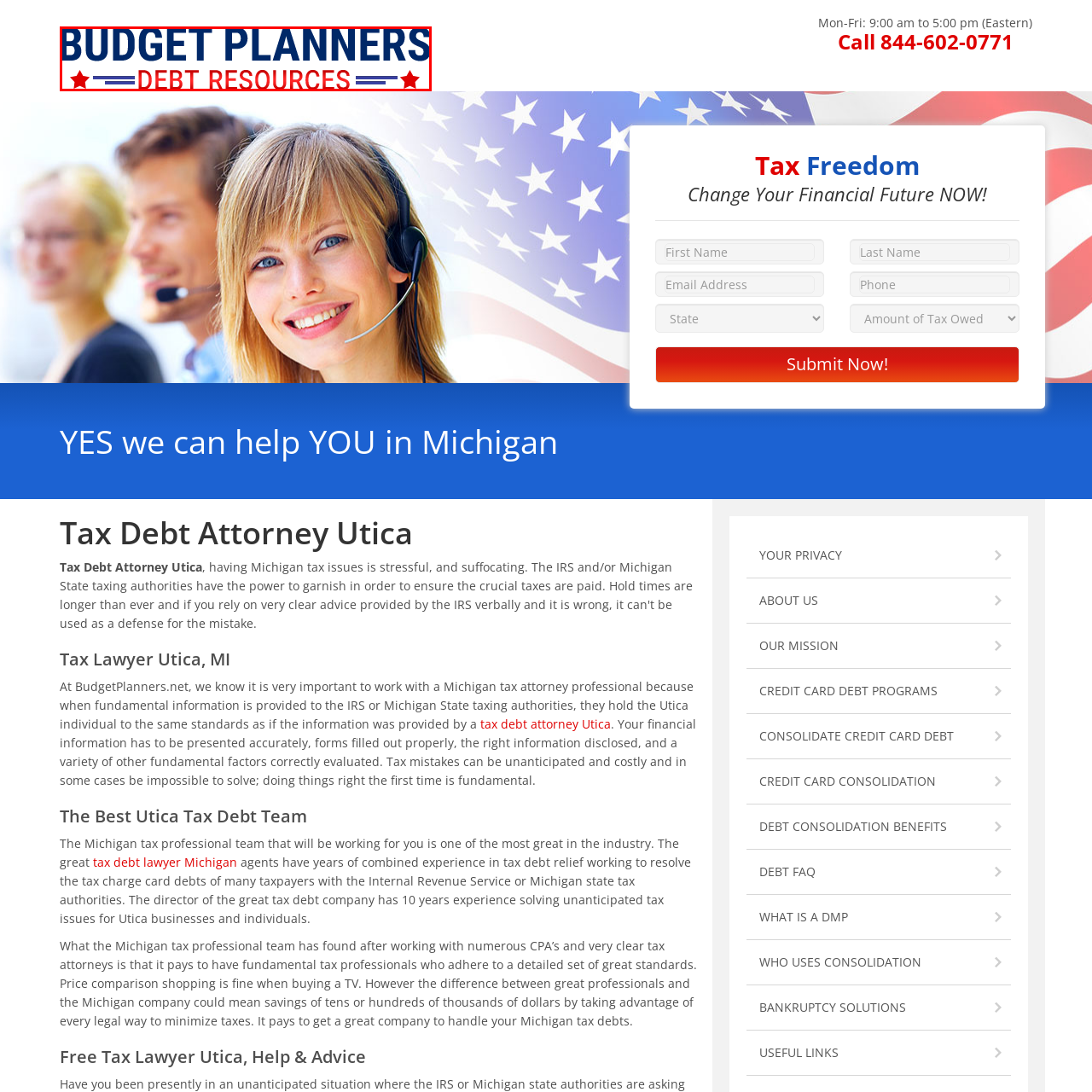Using the image highlighted in the red border, answer the following question concisely with a word or phrase:
What color is the 'BUDGET PLANNERS' text?

Blue